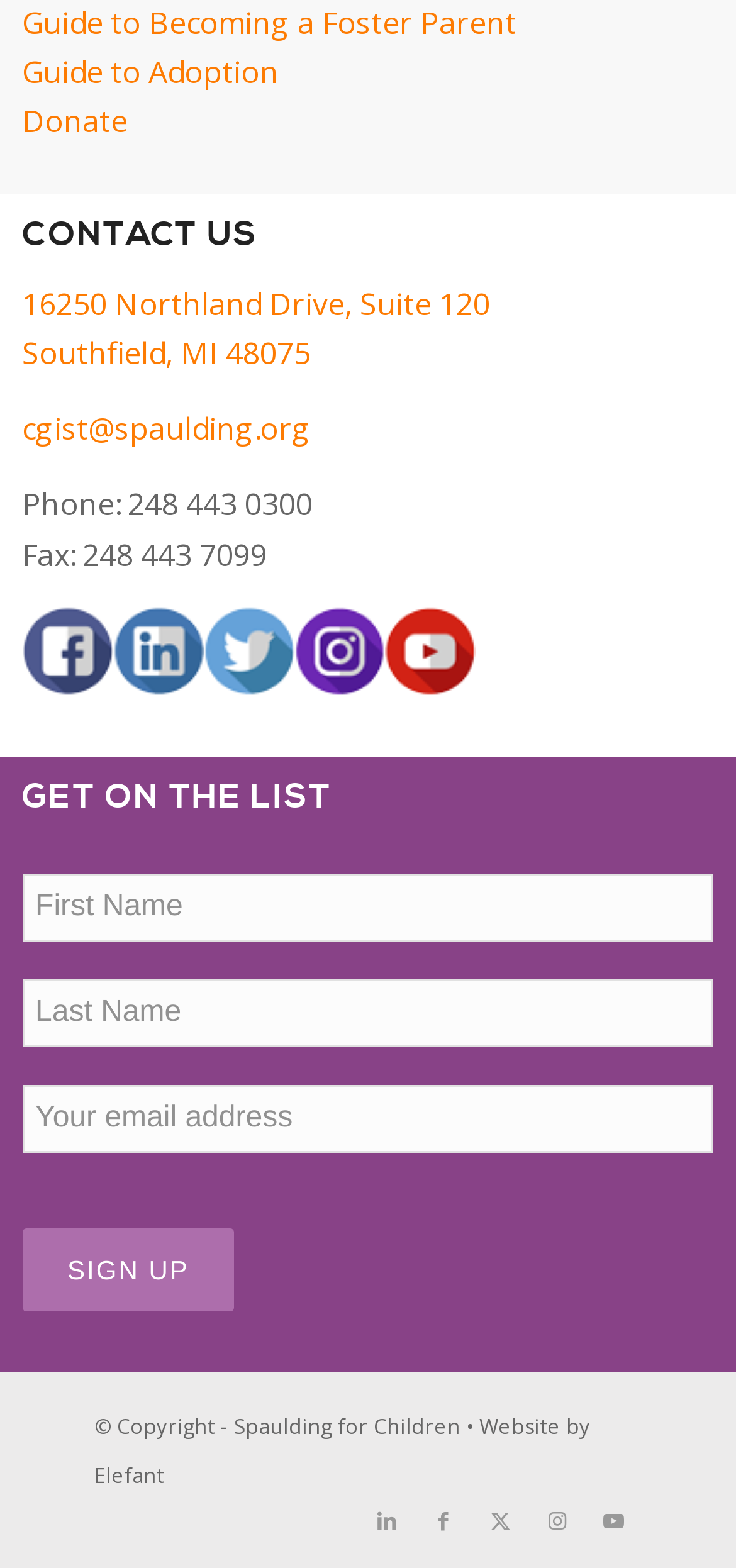What is the address of the organization?
Examine the image closely and answer the question with as much detail as possible.

I found the address by looking at the contact information section, where it is listed as a link.